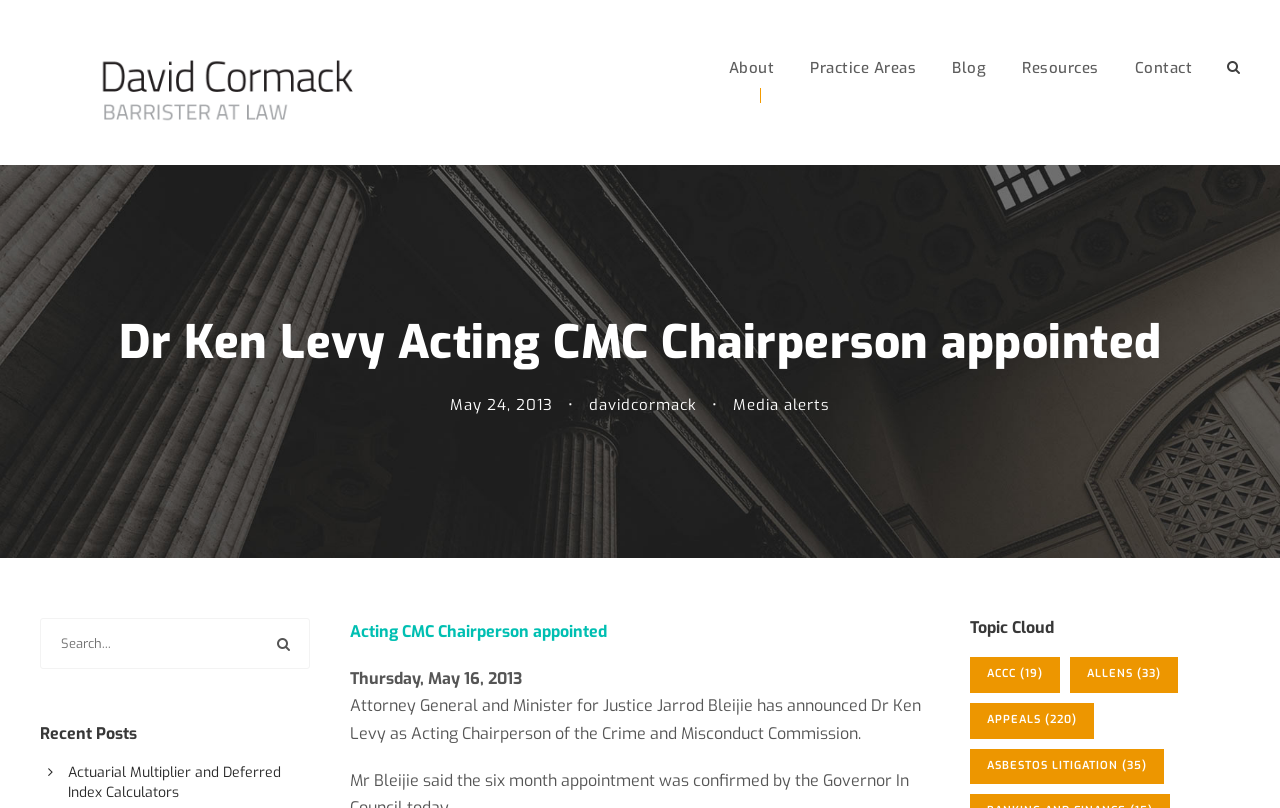Provide the bounding box coordinates of the section that needs to be clicked to accomplish the following instruction: "Click on the 'About' link."

[0.569, 0.069, 0.605, 0.171]